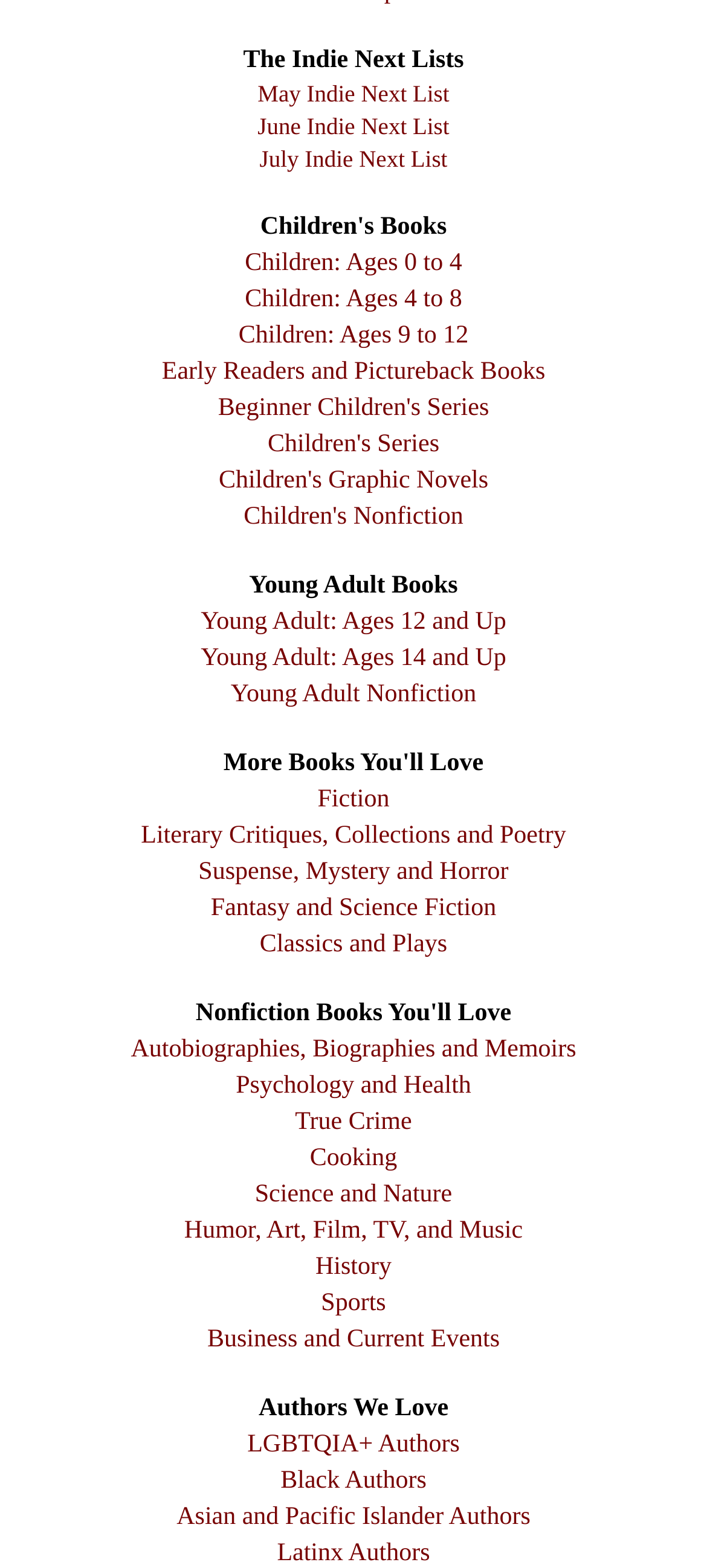Specify the bounding box coordinates of the element's area that should be clicked to execute the given instruction: "Discover LGBTQIA+ Authors". The coordinates should be four float numbers between 0 and 1, i.e., [left, top, right, bottom].

[0.35, 0.913, 0.65, 0.931]